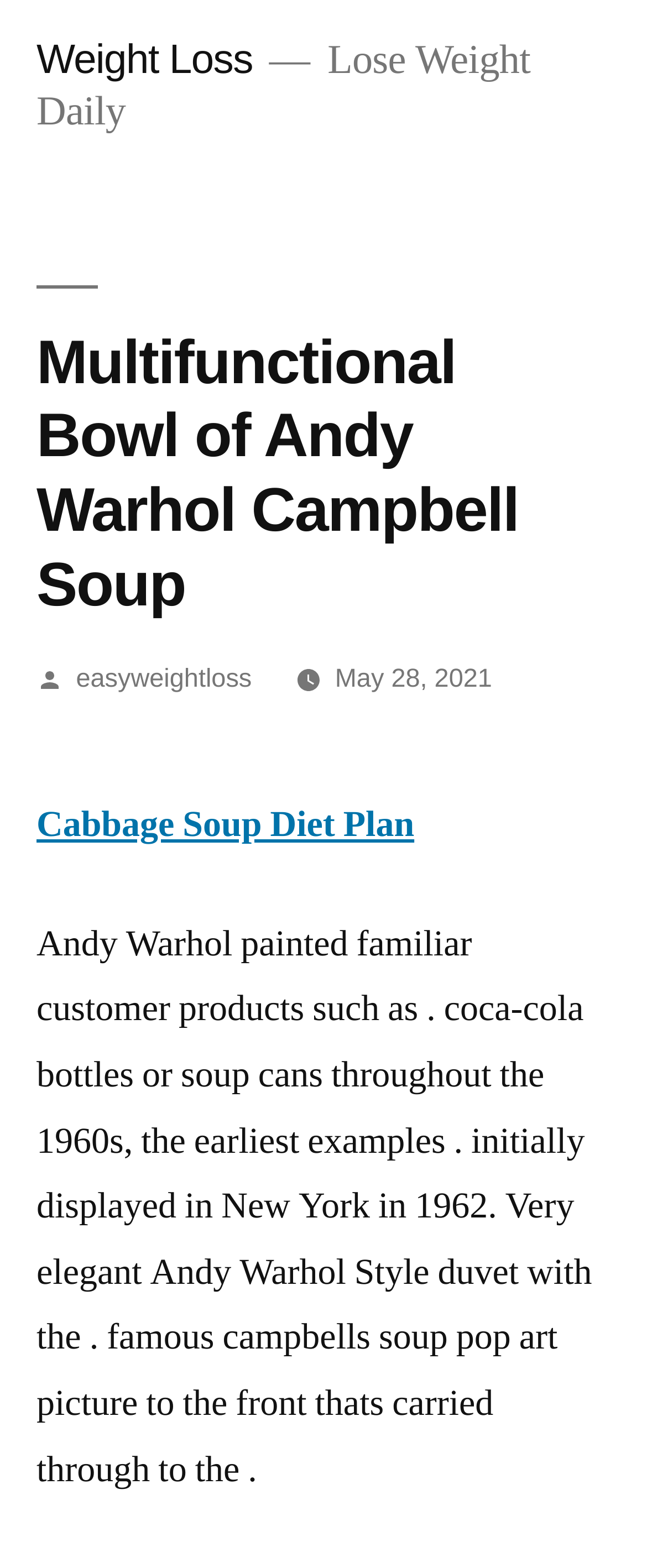What is the subject of Andy Warhol's paintings?
Using the details from the image, give an elaborate explanation to answer the question.

I found the answer by reading the text description, which mentions that Andy Warhol 'painted familiar customer products such as... coca-cola bottles or soup cans throughout the 1960s'.